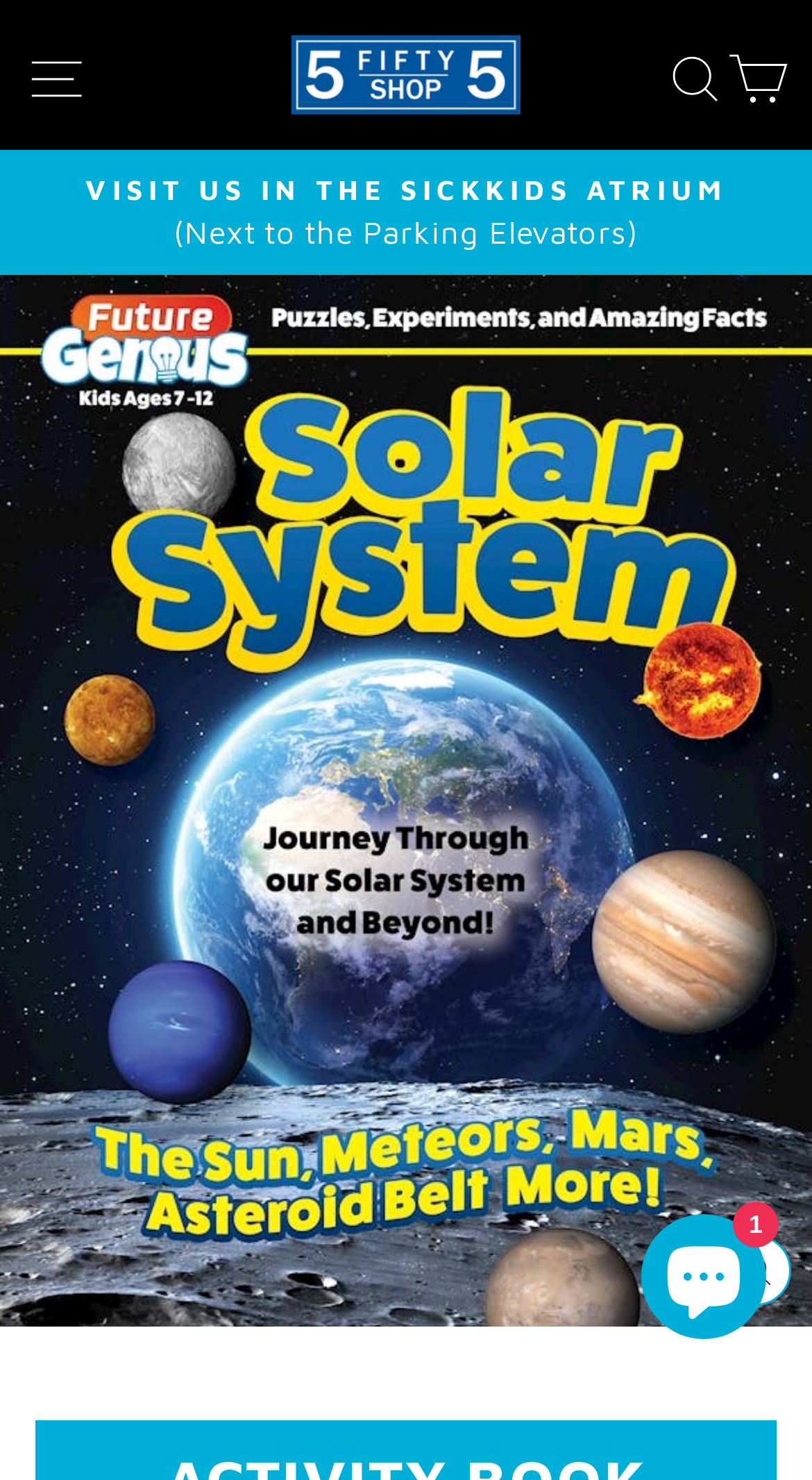Provide a short answer to the following question with just one word or phrase: How many unread chat messages are there?

1